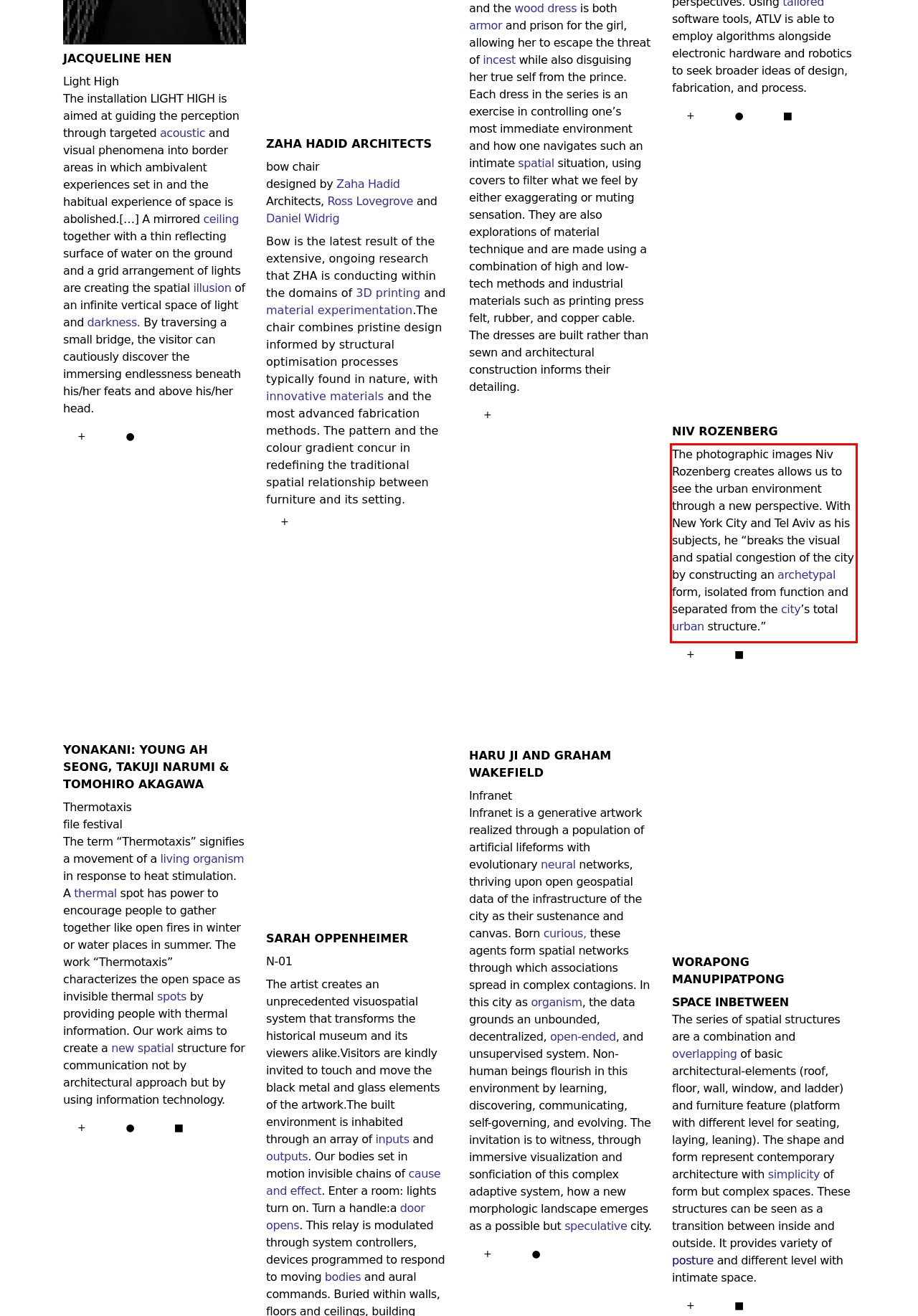Please perform OCR on the text within the red rectangle in the webpage screenshot and return the text content.

The photographic images Niv Rozenberg creates allows us to see the urban environment through a new perspective. With New York City and Tel Aviv as his subjects, he “breaks the visual and spatial congestion of the city by constructing an archetypal form, isolated from function and separated from the city’s total urban structure.”